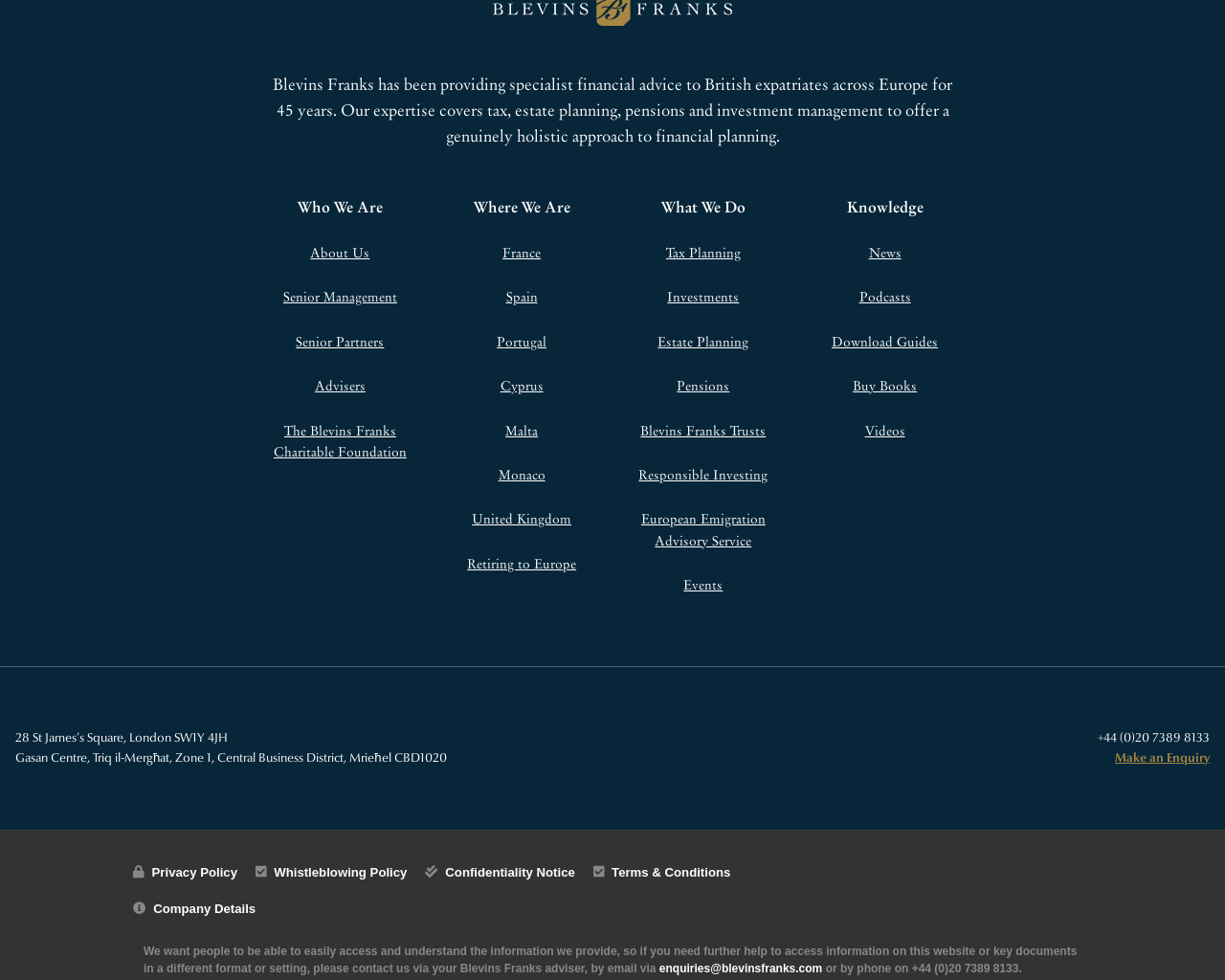Please specify the bounding box coordinates of the clickable region to carry out the following instruction: "Contact the company". The coordinates should be four float numbers between 0 and 1, in the format [left, top, right, bottom].

[0.896, 0.763, 0.988, 0.784]